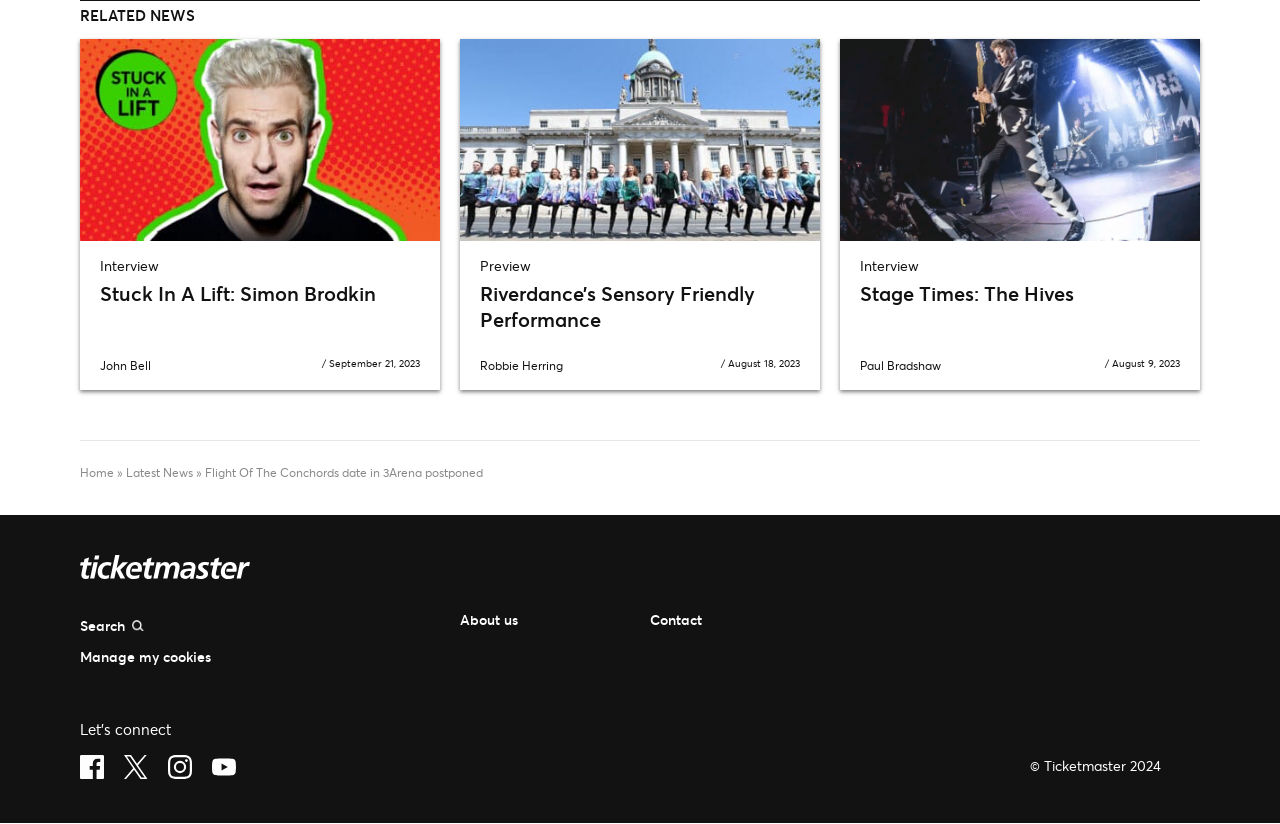Please provide a one-word or short phrase answer to the question:
What is the copyright year of the website?

2024